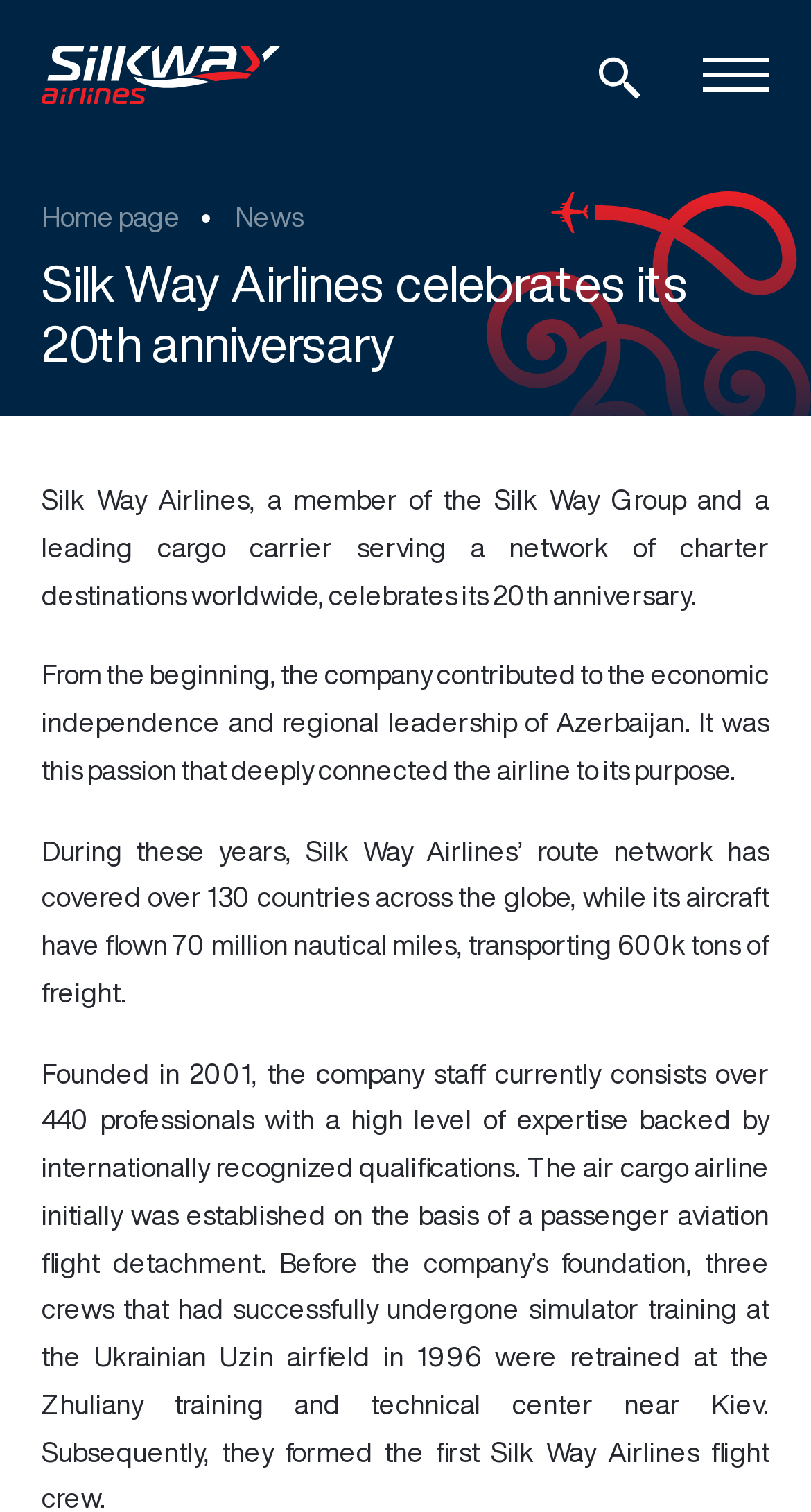How many countries has Silk Way Airlines' route network covered?
Please provide a comprehensive answer based on the details in the screenshot.

The answer can be found in the StaticText element which states 'During these years, Silk Way Airlines’ route network has covered over 130 countries across the globe...'. This text is located in the middle of the webpage and provides information about the airline's achievements.